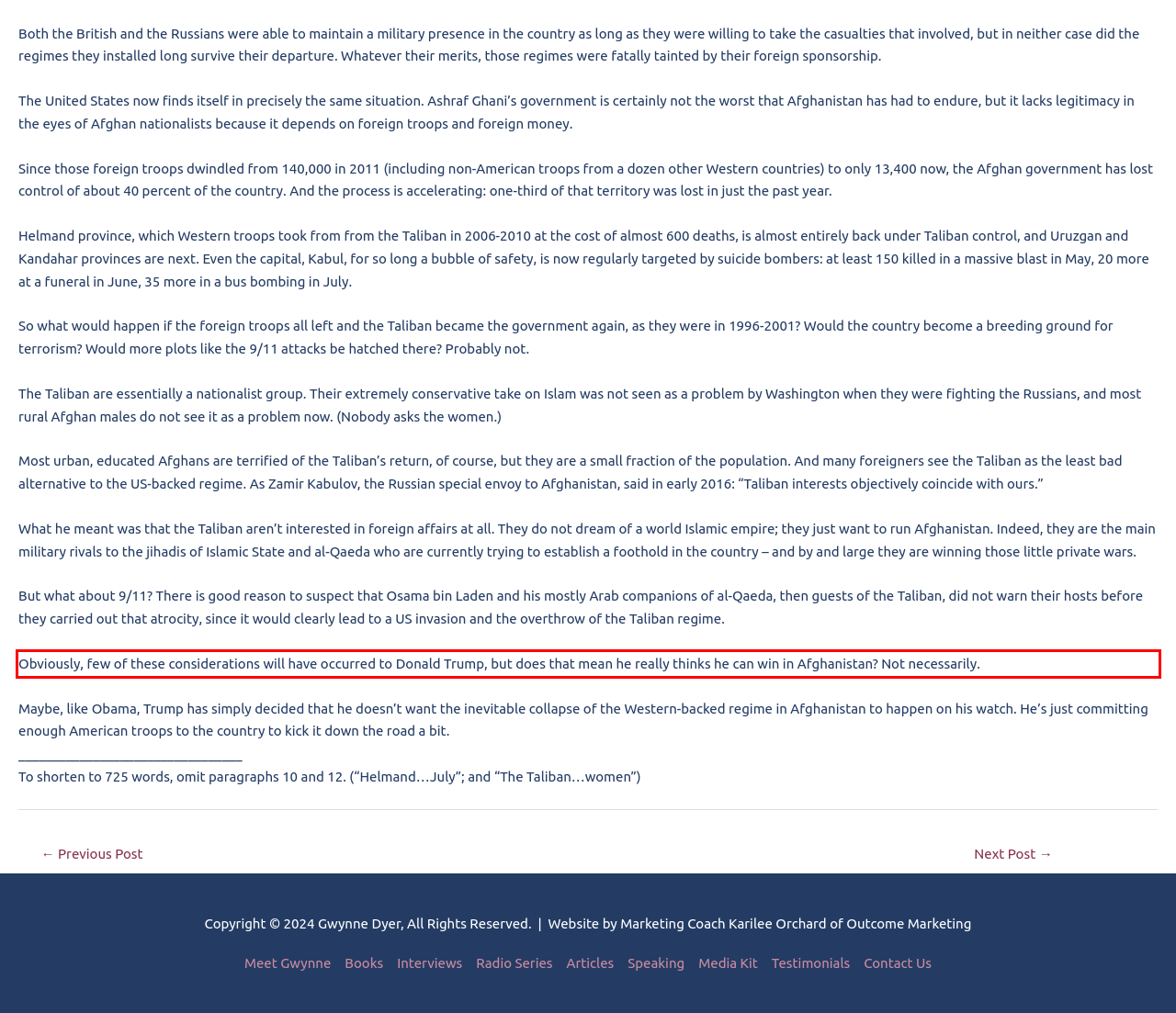Using the provided screenshot of a webpage, recognize the text inside the red rectangle bounding box by performing OCR.

Obviously, few of these considerations will have occurred to Donald Trump, but does that mean he really thinks he can win in Afghanistan? Not necessarily.